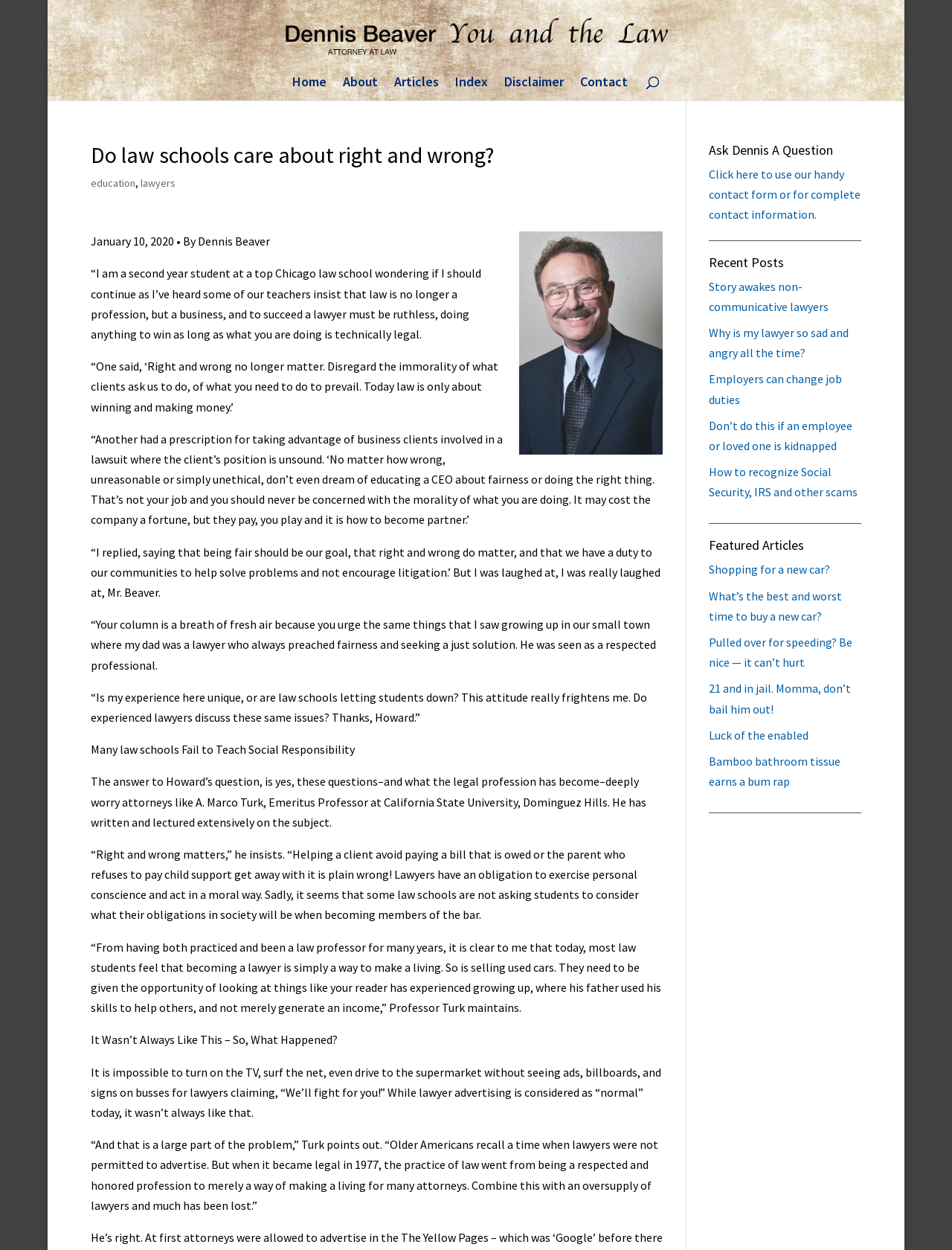Look at the image and write a detailed answer to the question: 
What is the title of the section that says 'Do law schools care about right and wrong?'

I found the answer by looking at the heading element with the text 'Do law schools care about right and wrong?' which is a section title on the webpage.